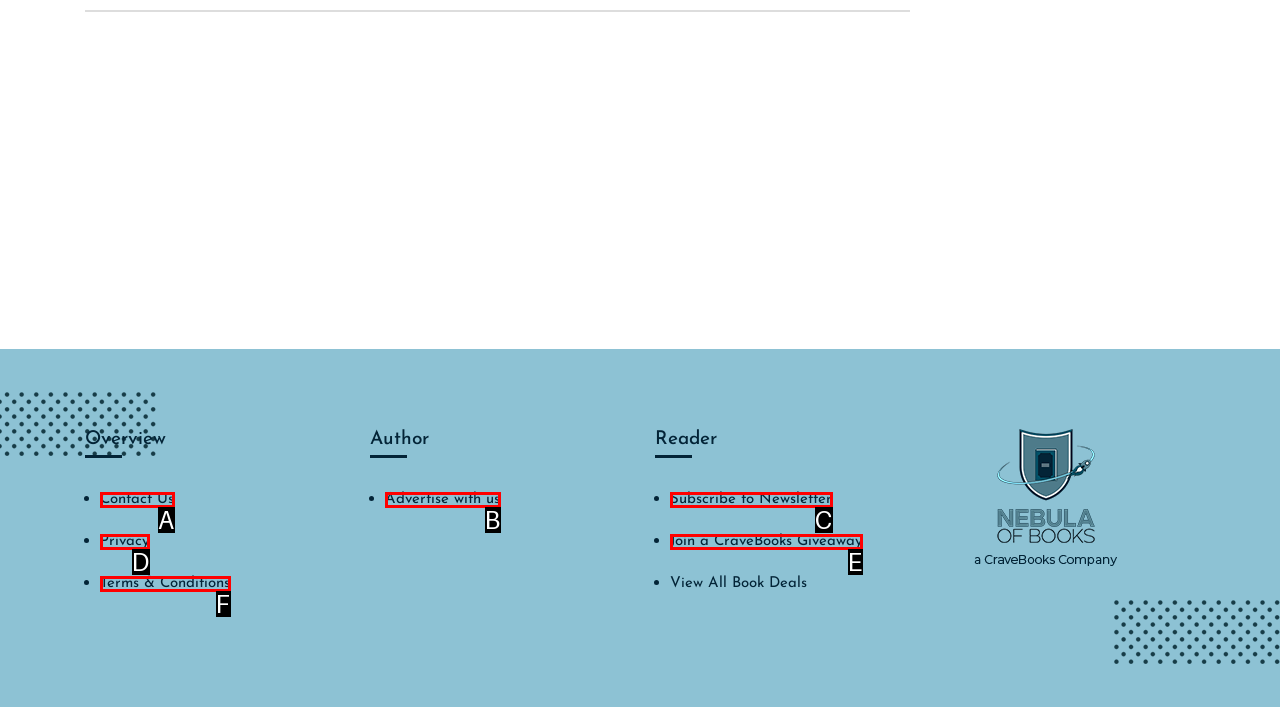Find the option that matches this description: Privacy
Provide the corresponding letter directly.

D